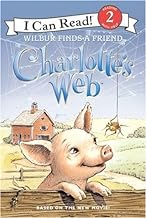What is the color of the barn in the background?
Provide a one-word or short-phrase answer based on the image.

Red